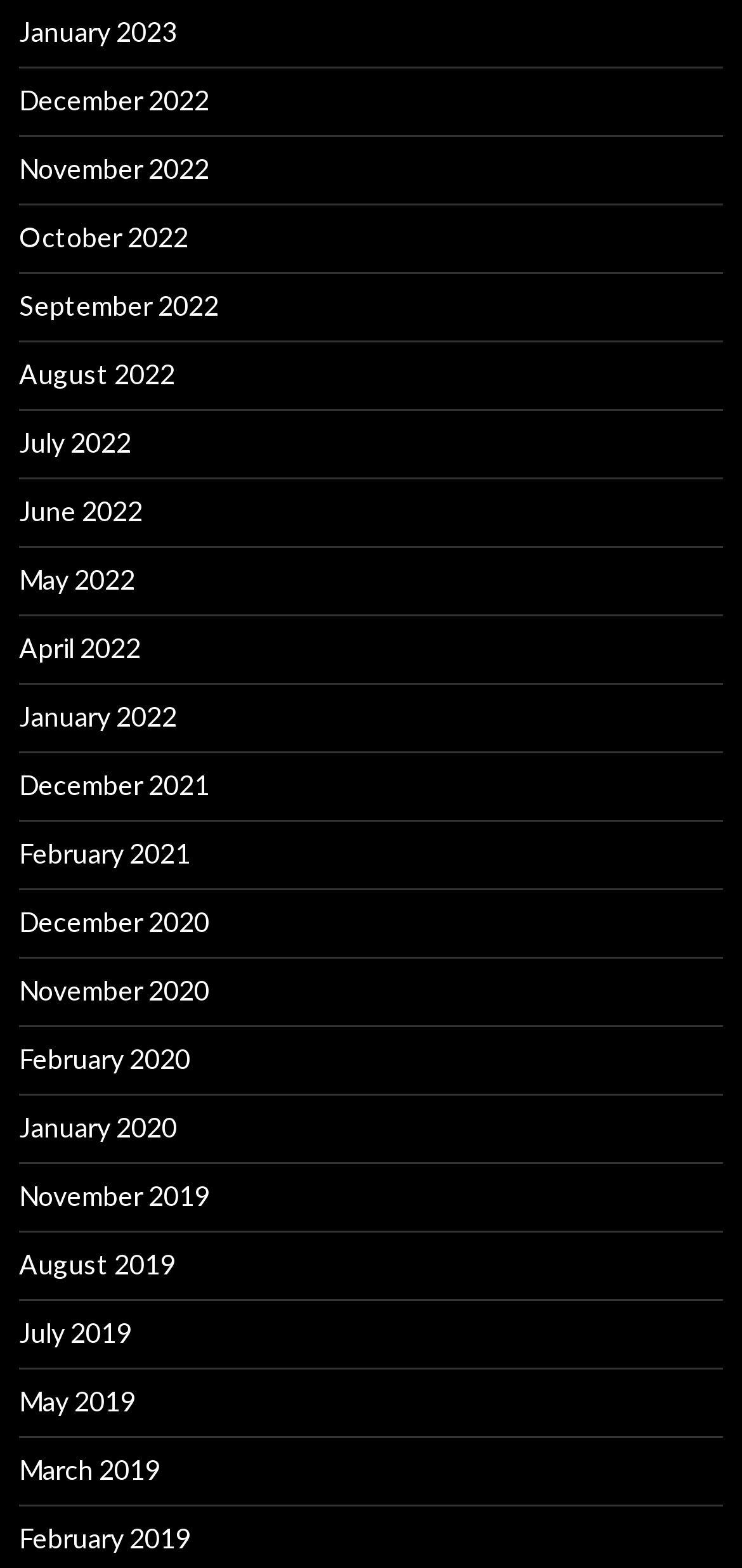Indicate the bounding box coordinates of the element that needs to be clicked to satisfy the following instruction: "go to December 2022". The coordinates should be four float numbers between 0 and 1, i.e., [left, top, right, bottom].

[0.026, 0.053, 0.282, 0.073]